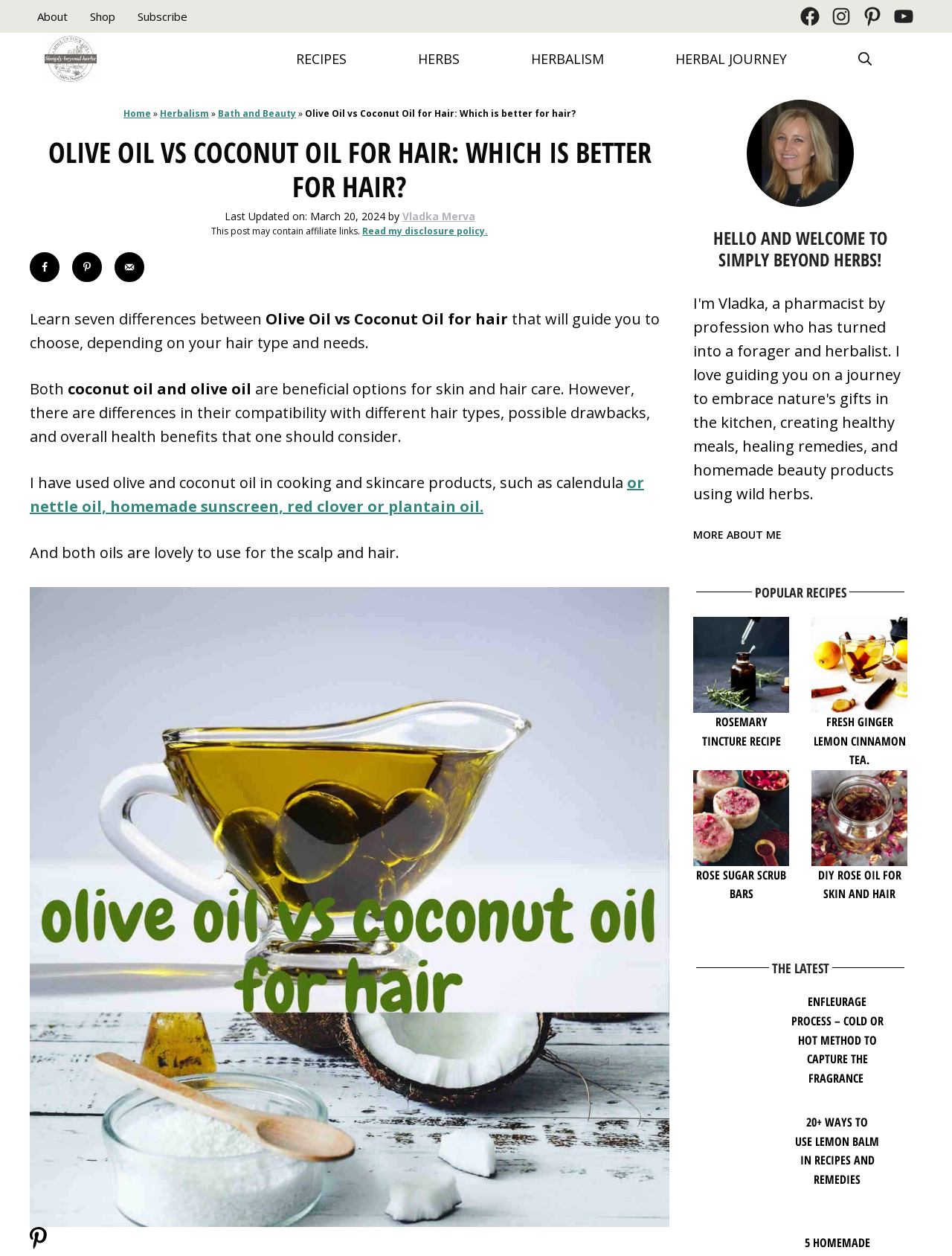Determine the bounding box for the described HTML element: "Herbalism". Ensure the coordinates are four float numbers between 0 and 1 in the format [left, top, right, bottom].

[0.52, 0.026, 0.672, 0.068]